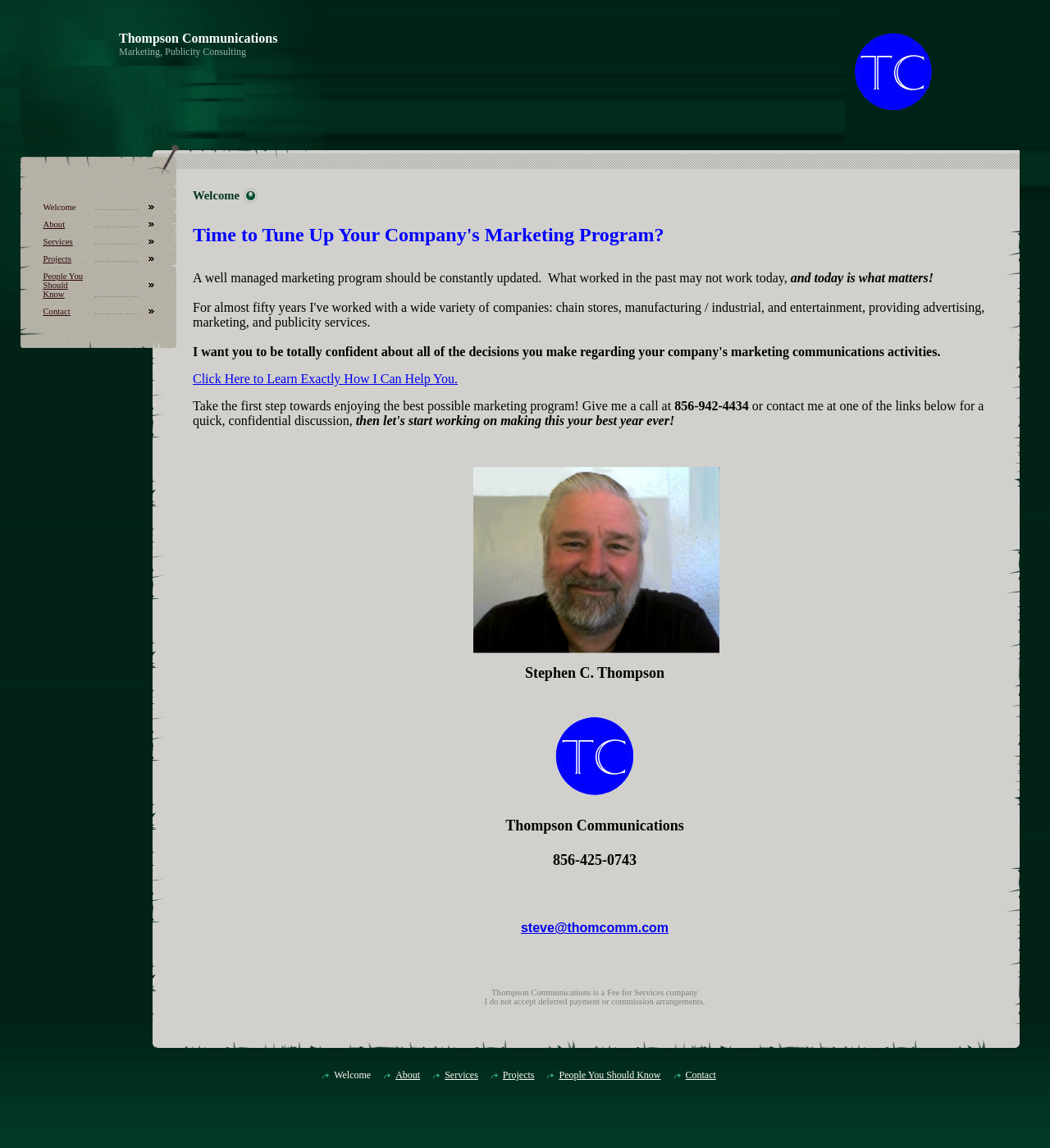Provide a one-word or brief phrase answer to the question:
What is the tone of the webpage?

Professional